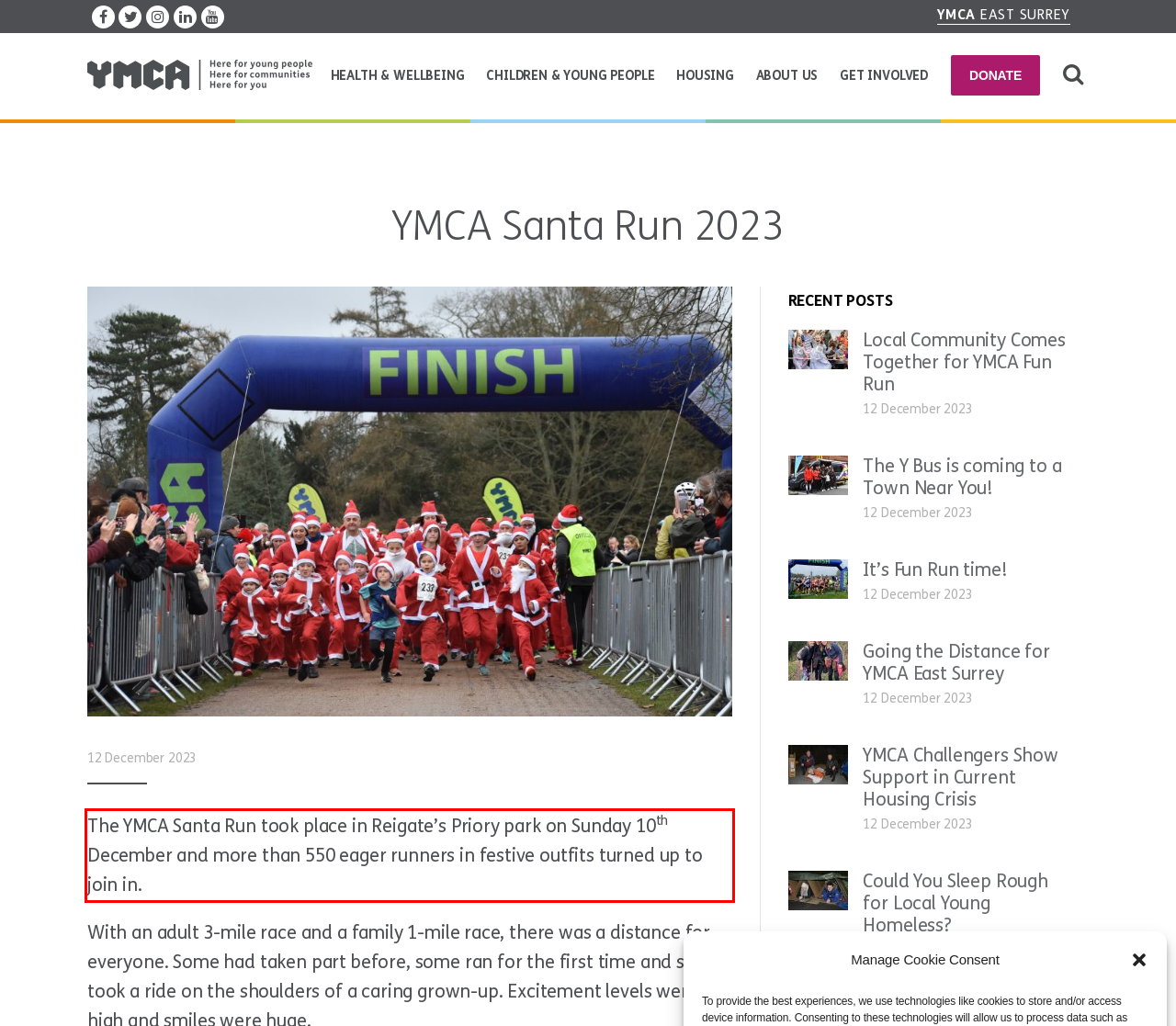Identify the text within the red bounding box on the webpage screenshot and generate the extracted text content.

The YMCA Santa Run took place in Reigate’s Priory park on Sunday 10th December and more than 550 eager runners in festive outfits turned up to join in.